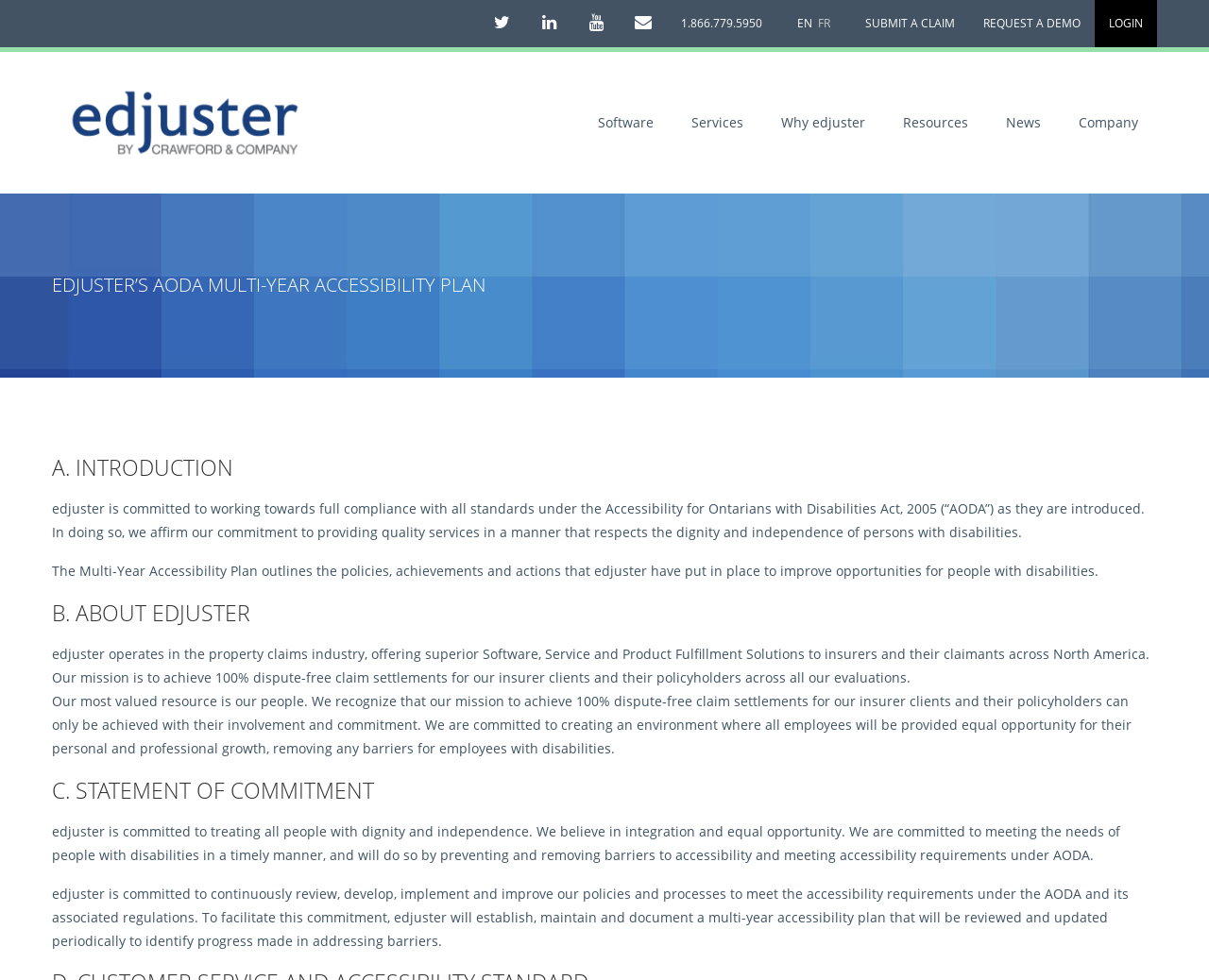What is edjuster's goal for accessibility?
Refer to the image and give a detailed answer to the question.

Edjuster is committed to working towards full compliance with all standards under the Accessibility for Ontarians with Disabilities Act, 2005 (AODA), as stated in the introduction to the Multi-Year Accessibility Plan.